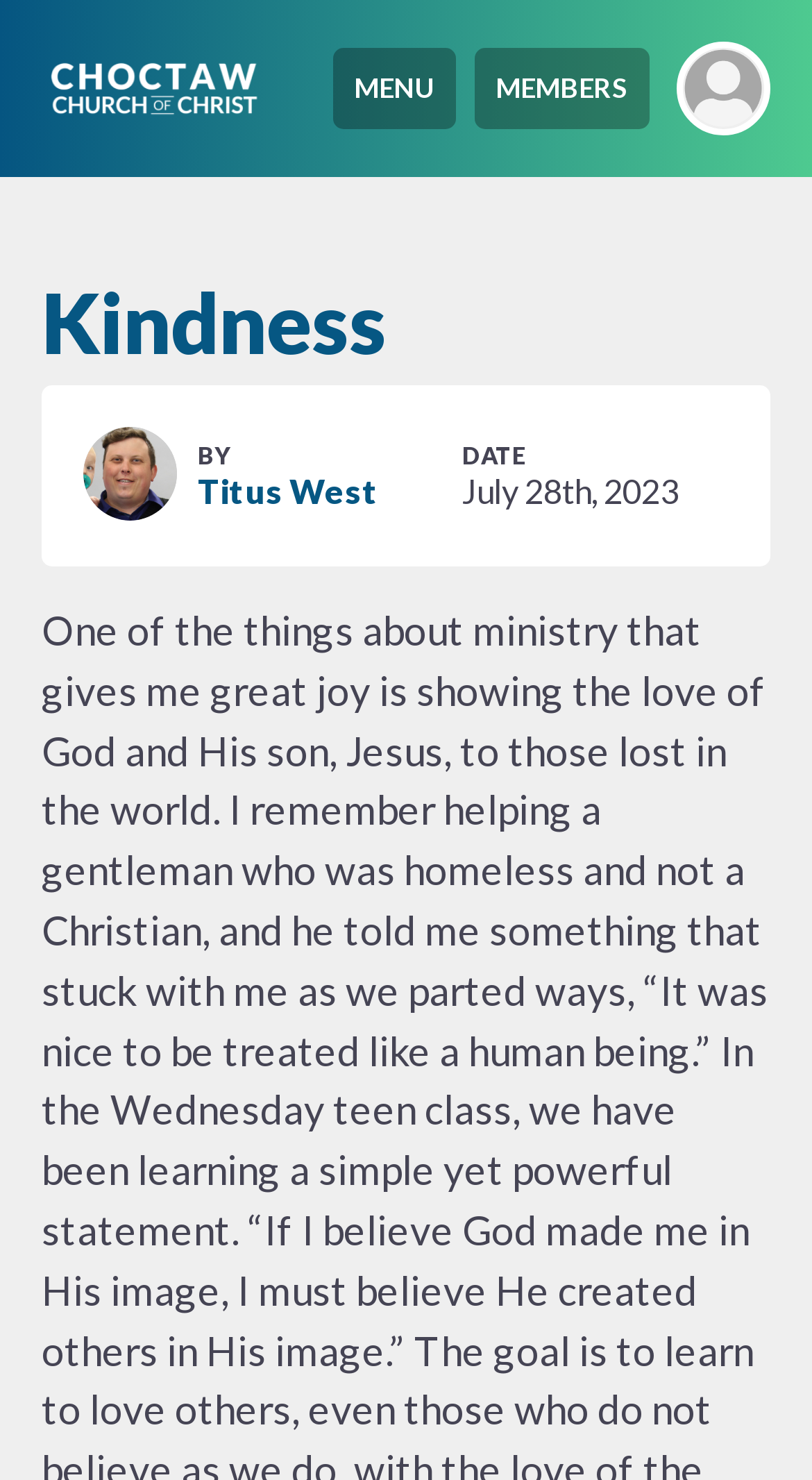How many menu items are there?
Answer the question using a single word or phrase, according to the image.

3